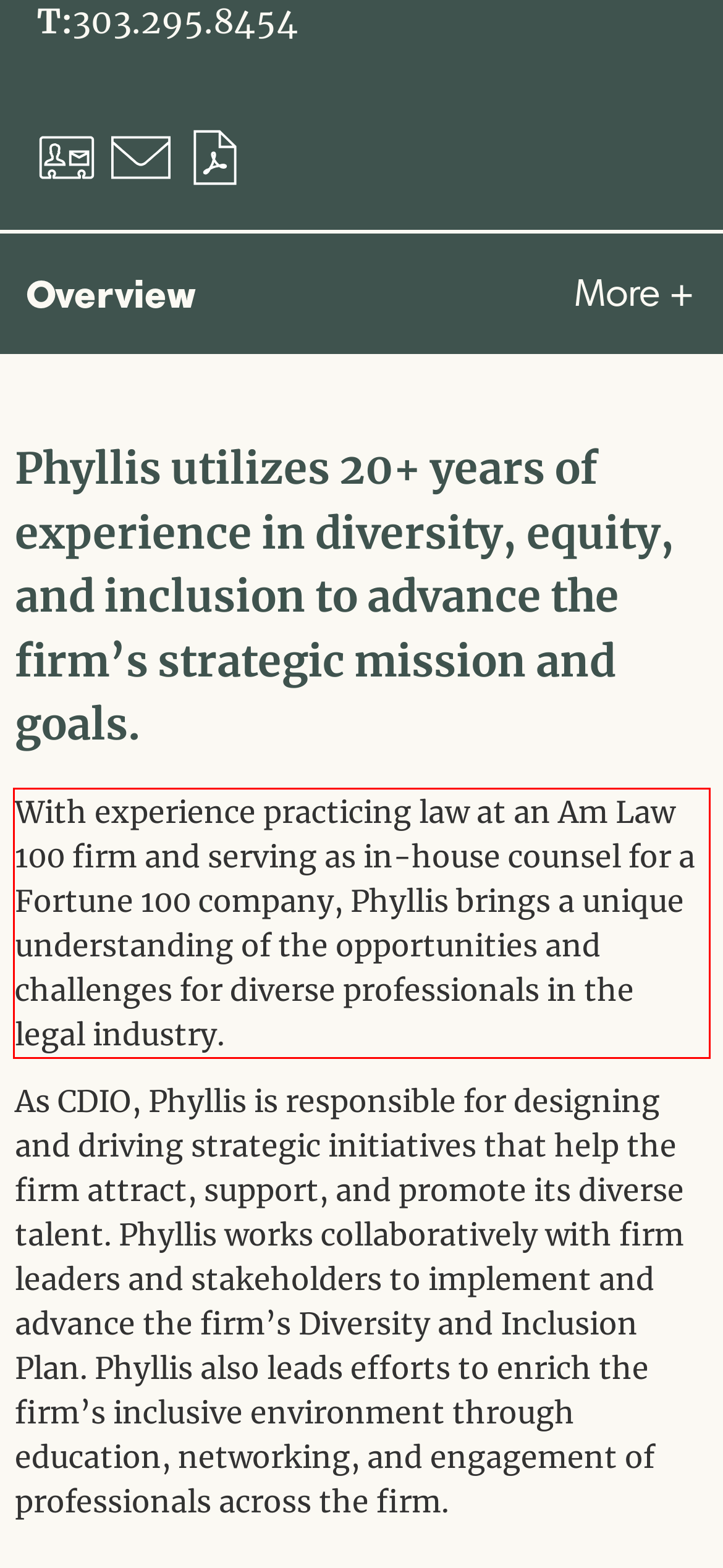Examine the webpage screenshot and use OCR to obtain the text inside the red bounding box.

With experience practicing law at an Am Law 100 firm and serving as in-house counsel for a Fortune 100 company, Phyllis brings a unique understanding of the opportunities and challenges for diverse professionals in the legal industry.